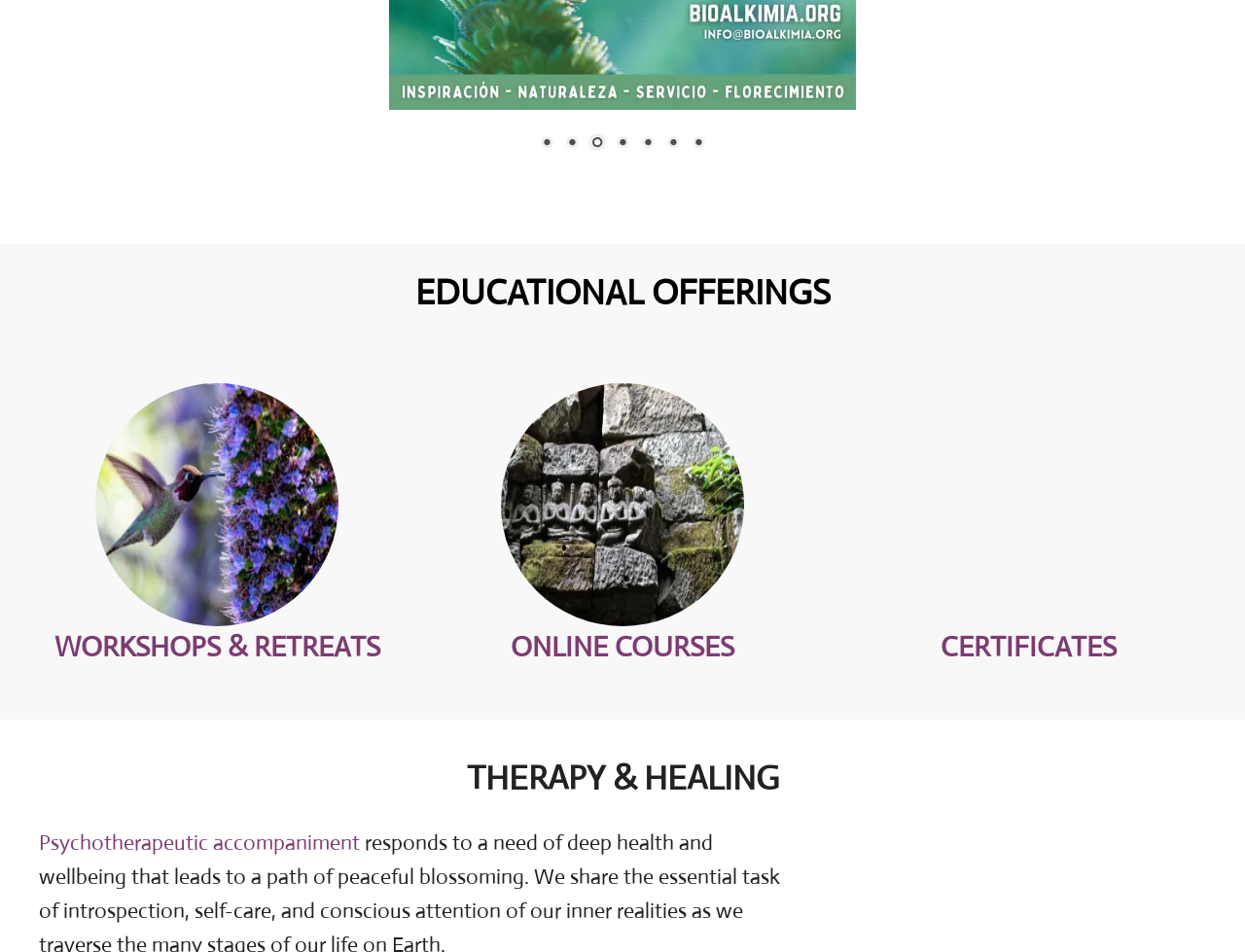What is the third type of educational offering?
Using the image as a reference, answer with just one word or a short phrase.

ONLINE COURSES